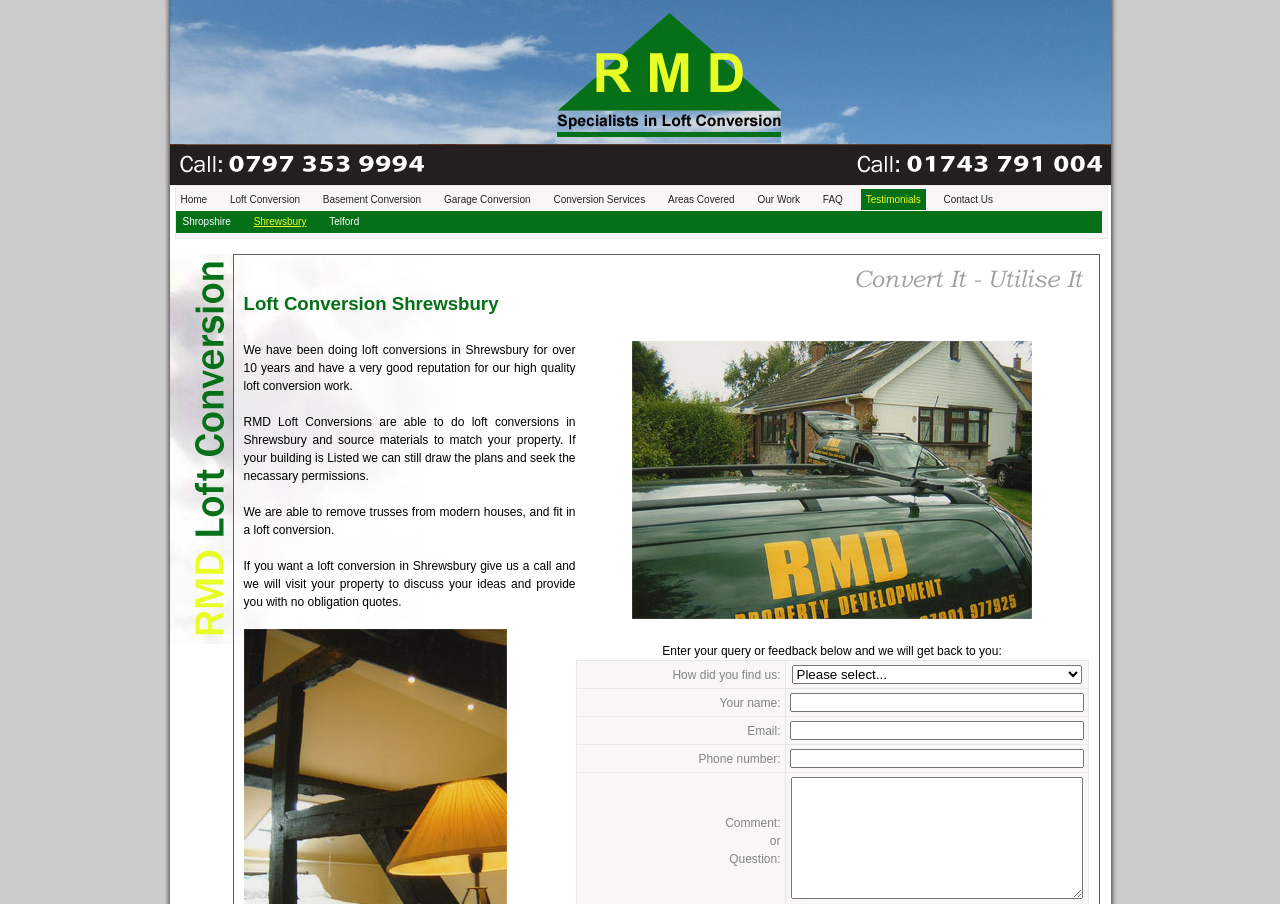What is the purpose of the form on the webpage?
Please use the image to provide an in-depth answer to the question.

The form on the webpage has fields for 'How did you find us', 'Your name', 'Email', 'Phone number', and a text area for feedback or queries, suggesting that the purpose of the form is to allow users to contact the company and provide their information.